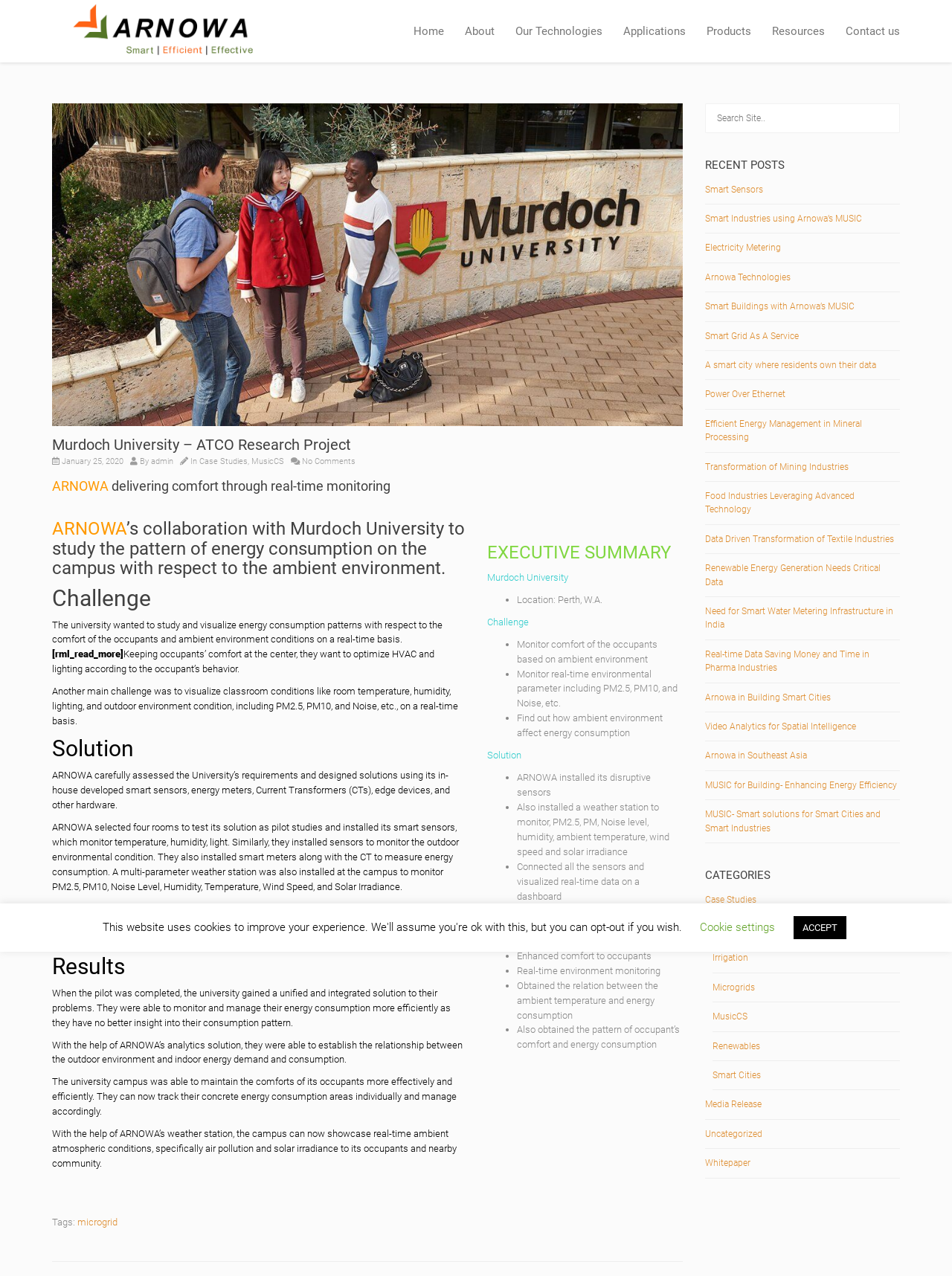Identify the bounding box for the described UI element: "alt="logo"".

None